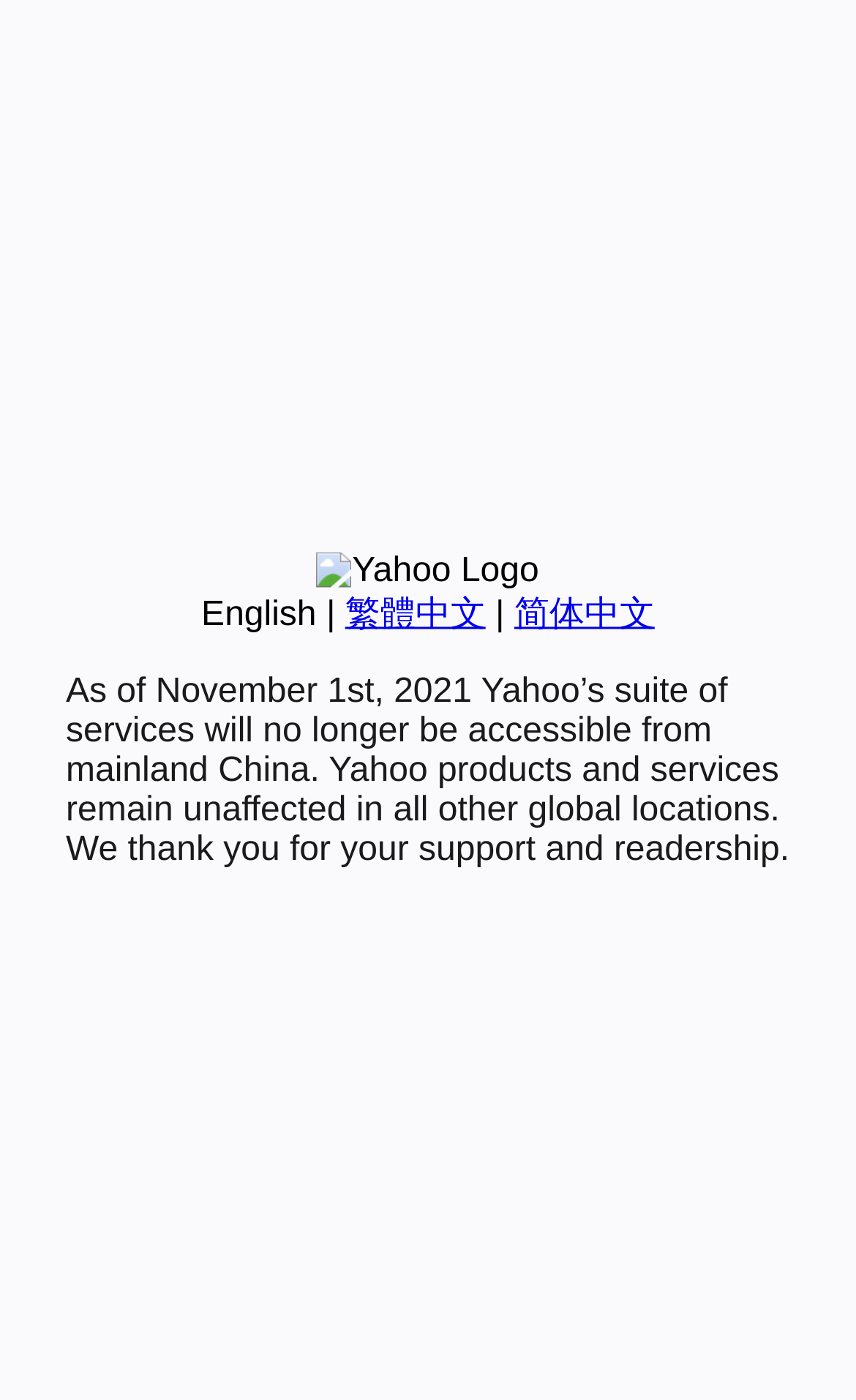Find the UI element described as: "简体中文" and predict its bounding box coordinates. Ensure the coordinates are four float numbers between 0 and 1, [left, top, right, bottom].

[0.601, 0.426, 0.765, 0.452]